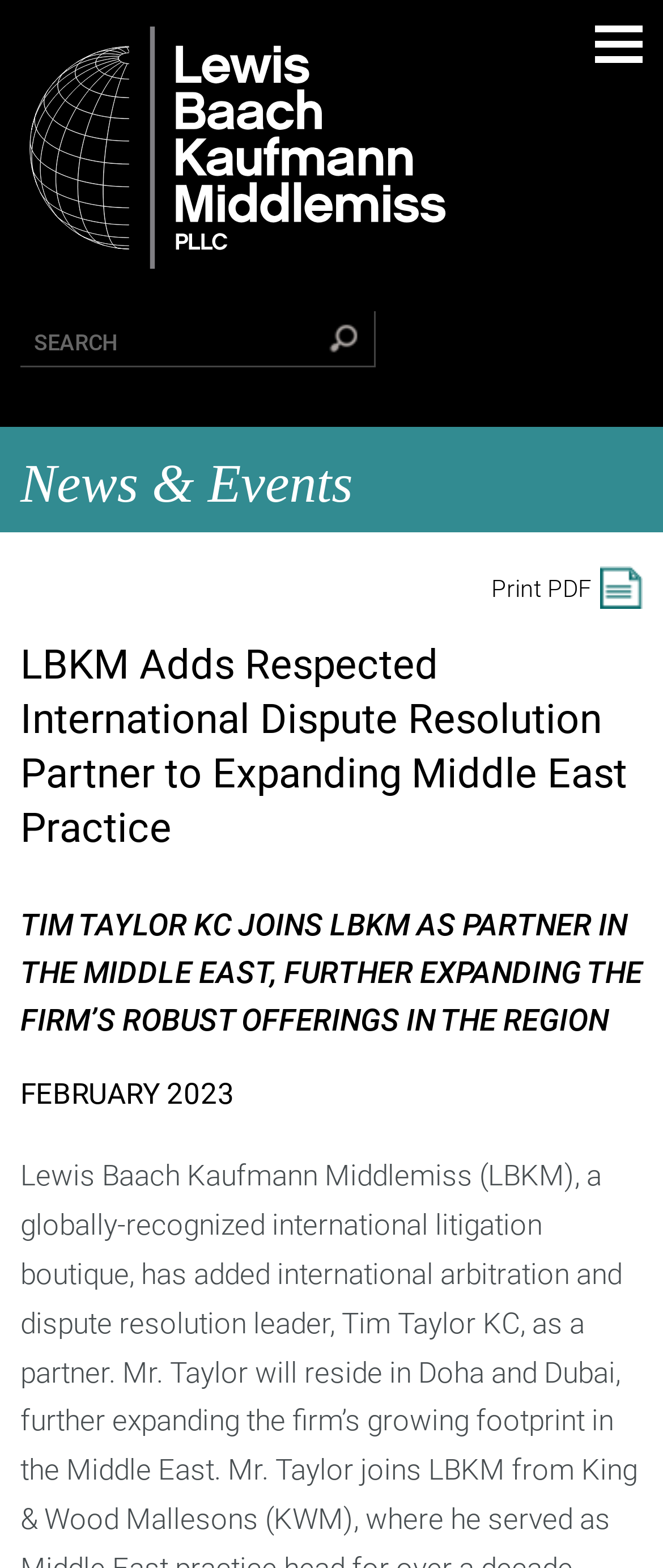Refer to the image and provide a thorough answer to this question:
What is the name of the law firm?

I found the name of the law firm by looking at the top-most link element, which has the text 'Lewis Baach Kaufmann Middlemiss PLLC'. This suggests that the law firm's name is Lewis Baach Kaufmann Middlemiss.